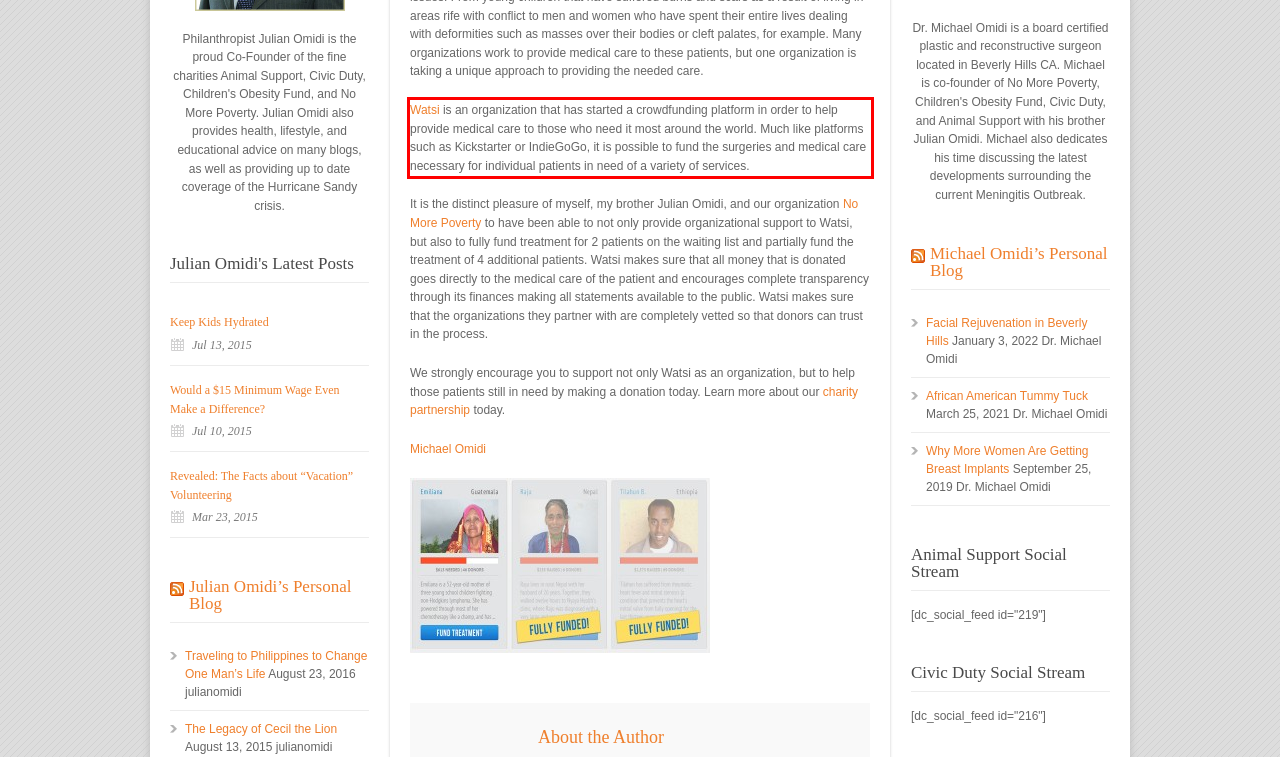Please perform OCR on the text within the red rectangle in the webpage screenshot and return the text content.

Watsi is an organization that has started a crowdfunding platform in order to help provide medical care to those who need it most around the world. Much like platforms such as Kickstarter or IndieGoGo, it is possible to fund the surgeries and medical care necessary for individual patients in need of a variety of services.